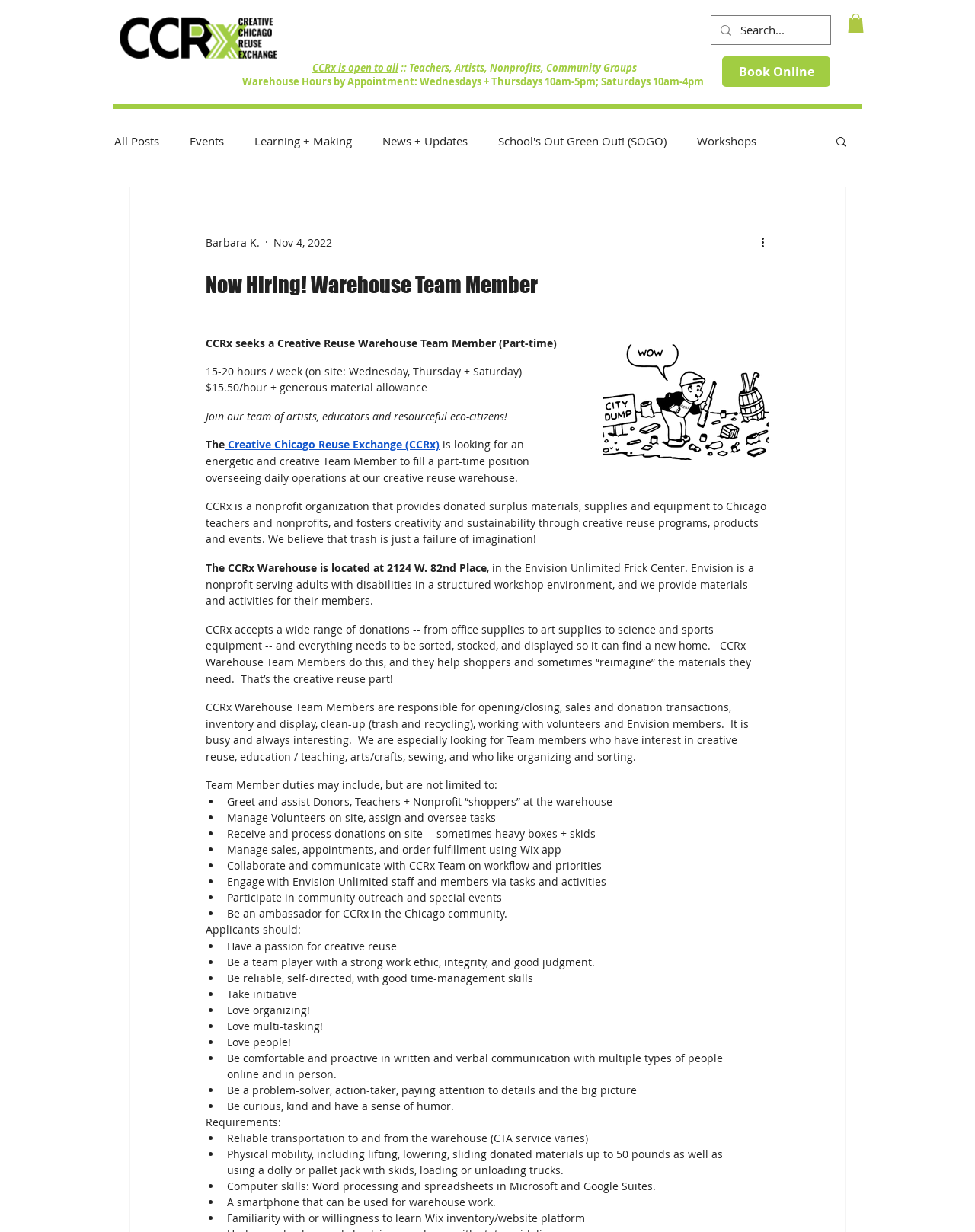Identify the webpage's primary heading and generate its text.

Now Hiring! Warehouse Team Member